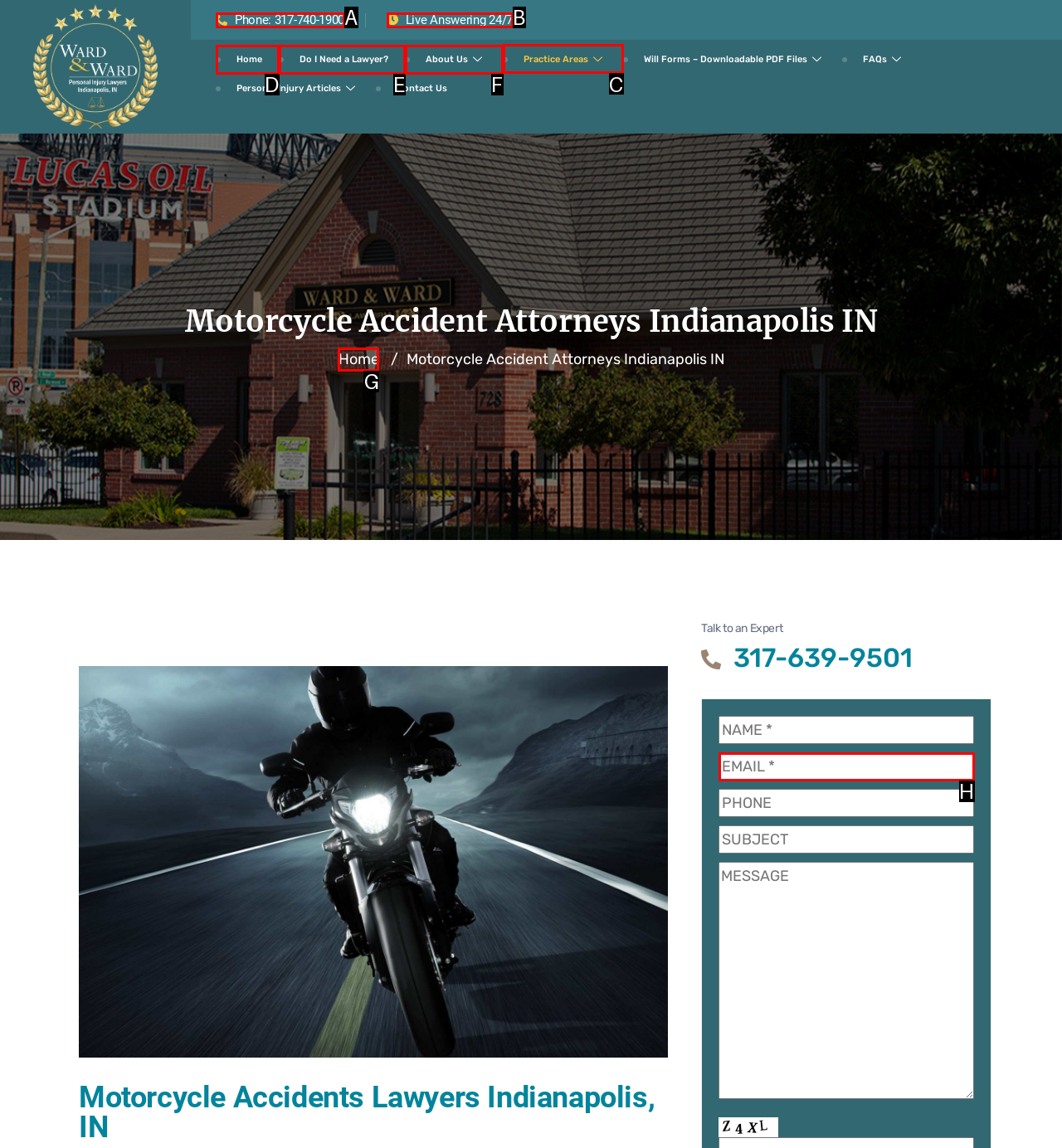Which UI element's letter should be clicked to achieve the task: Click the 'Practice Areas' link
Provide the letter of the correct choice directly.

C